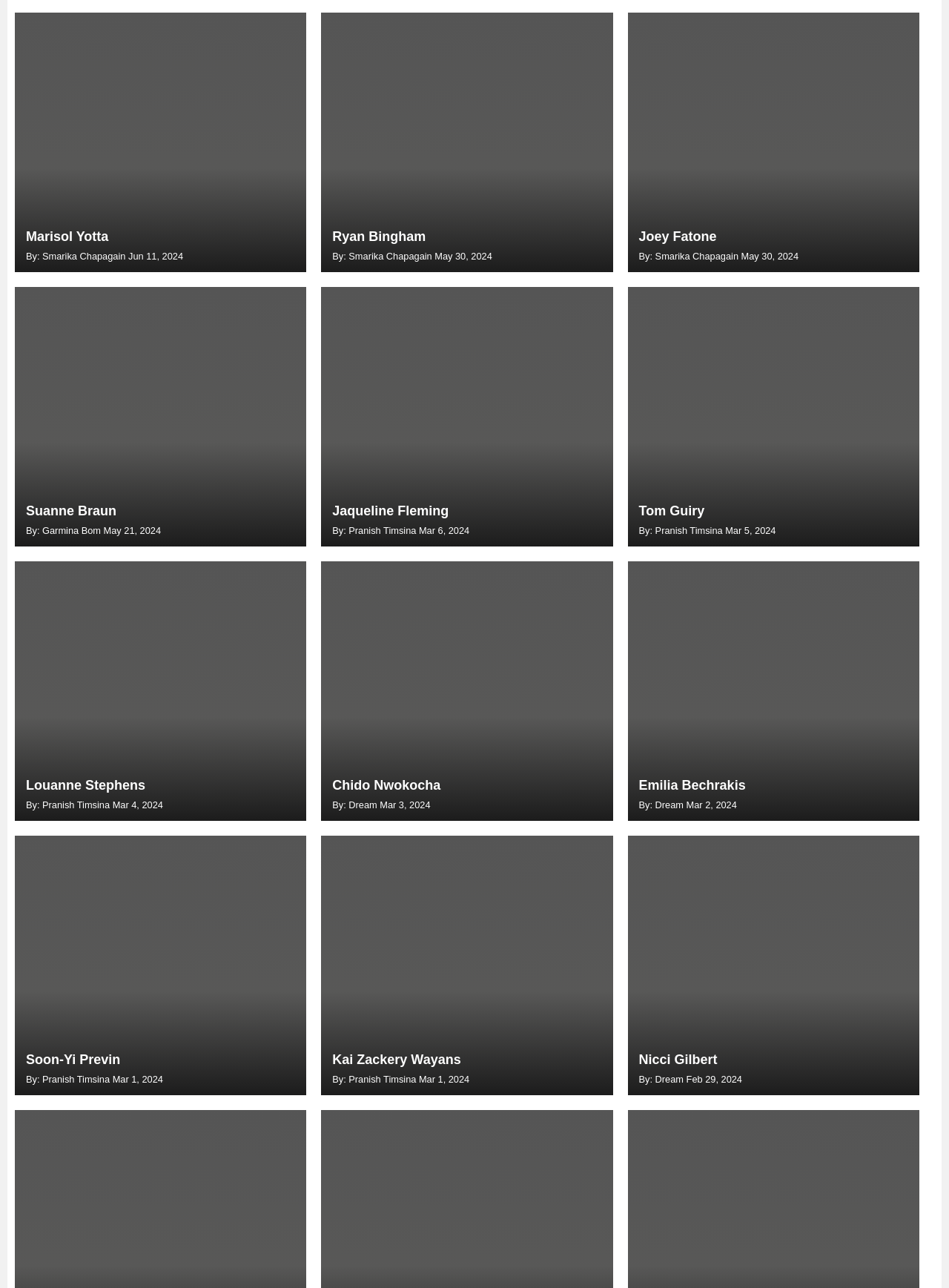Locate the bounding box coordinates of the clickable region to complete the following instruction: "View Ryan Bingham's profile."

[0.339, 0.01, 0.646, 0.212]